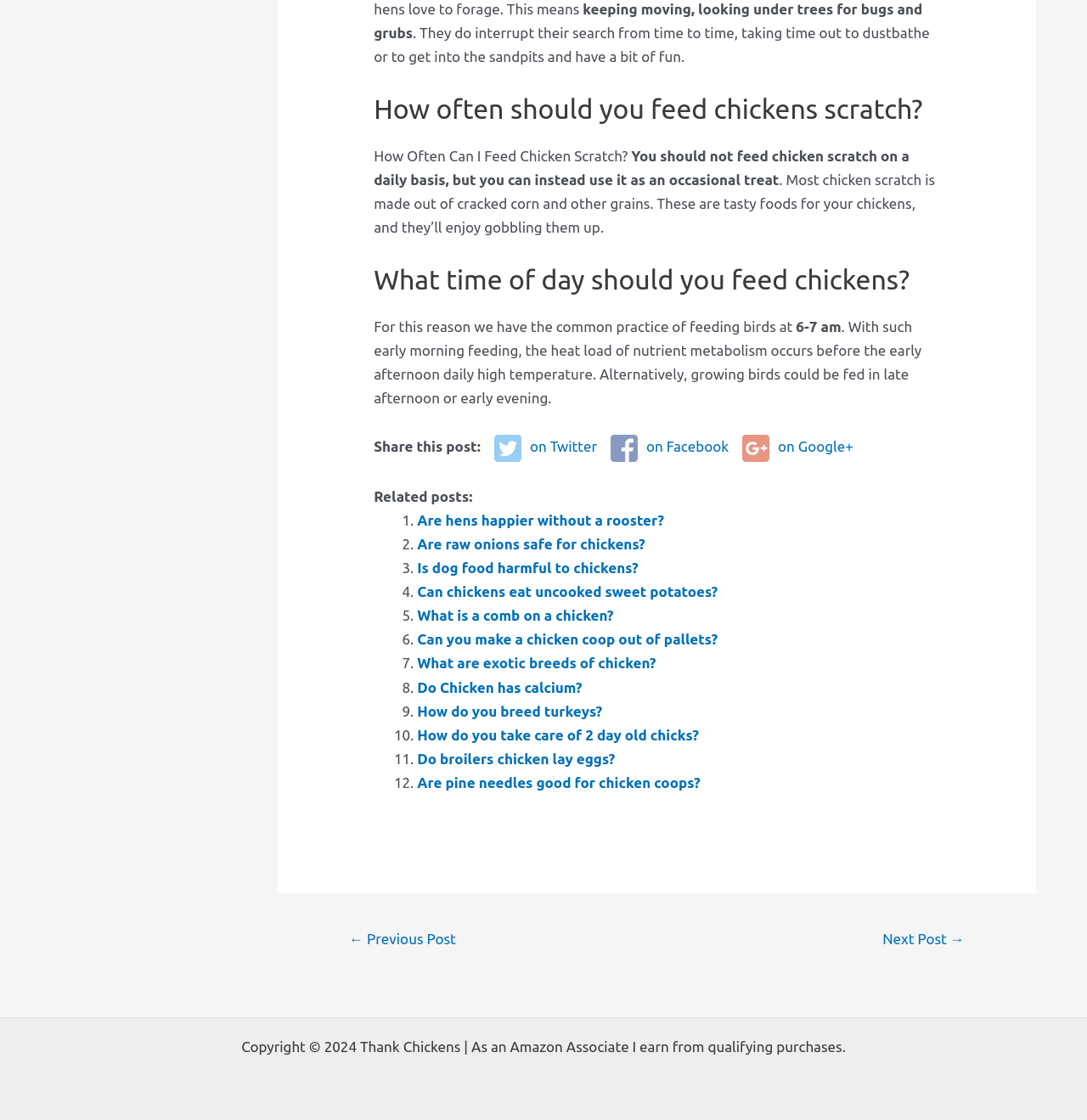Pinpoint the bounding box coordinates of the area that must be clicked to complete this instruction: "View related post 'Are hens happier without a rooster?'".

[0.384, 0.457, 0.611, 0.472]